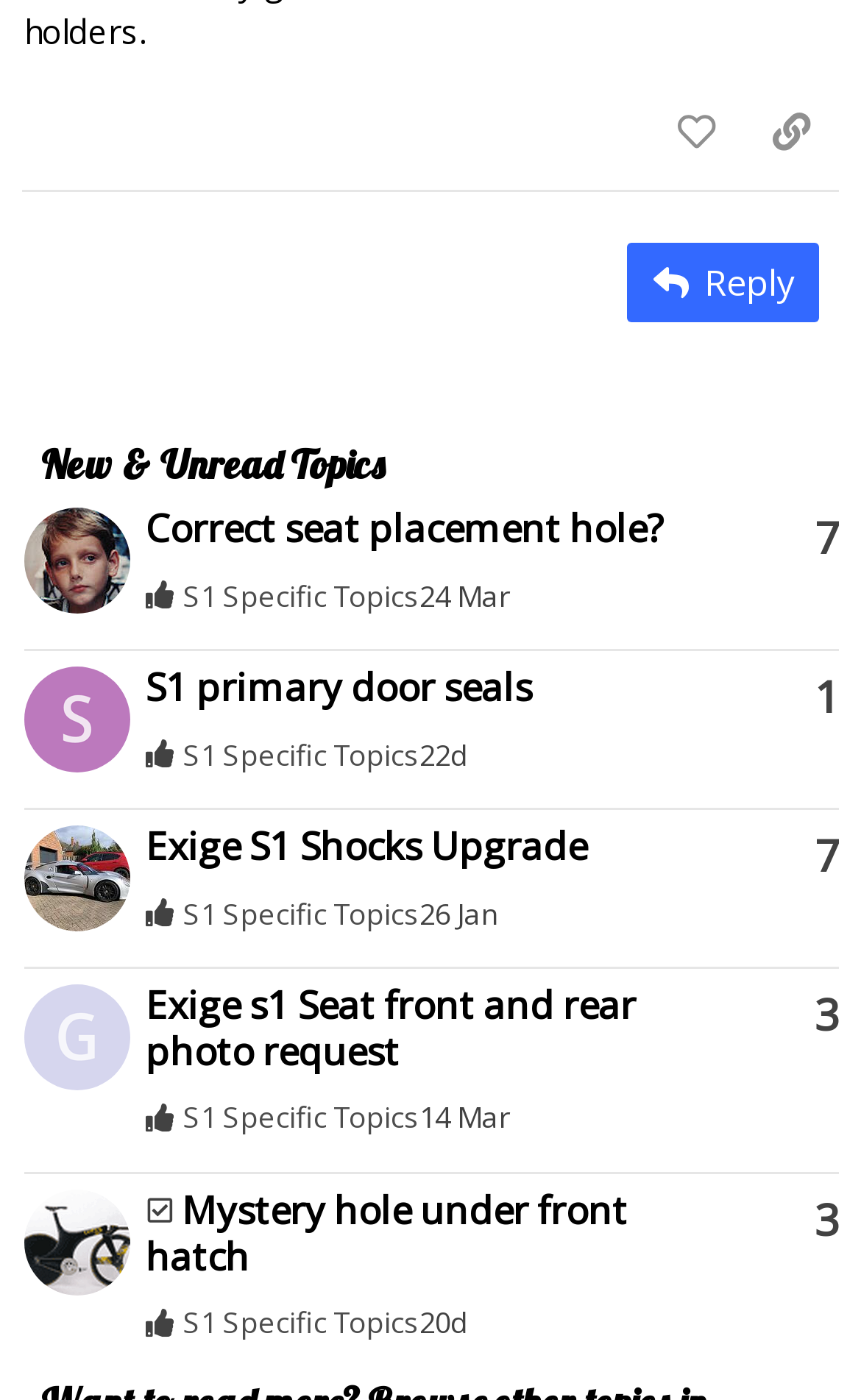Give a concise answer using one word or a phrase to the following question:
What type of topics are discussed in this section?

S1 Specific Topics